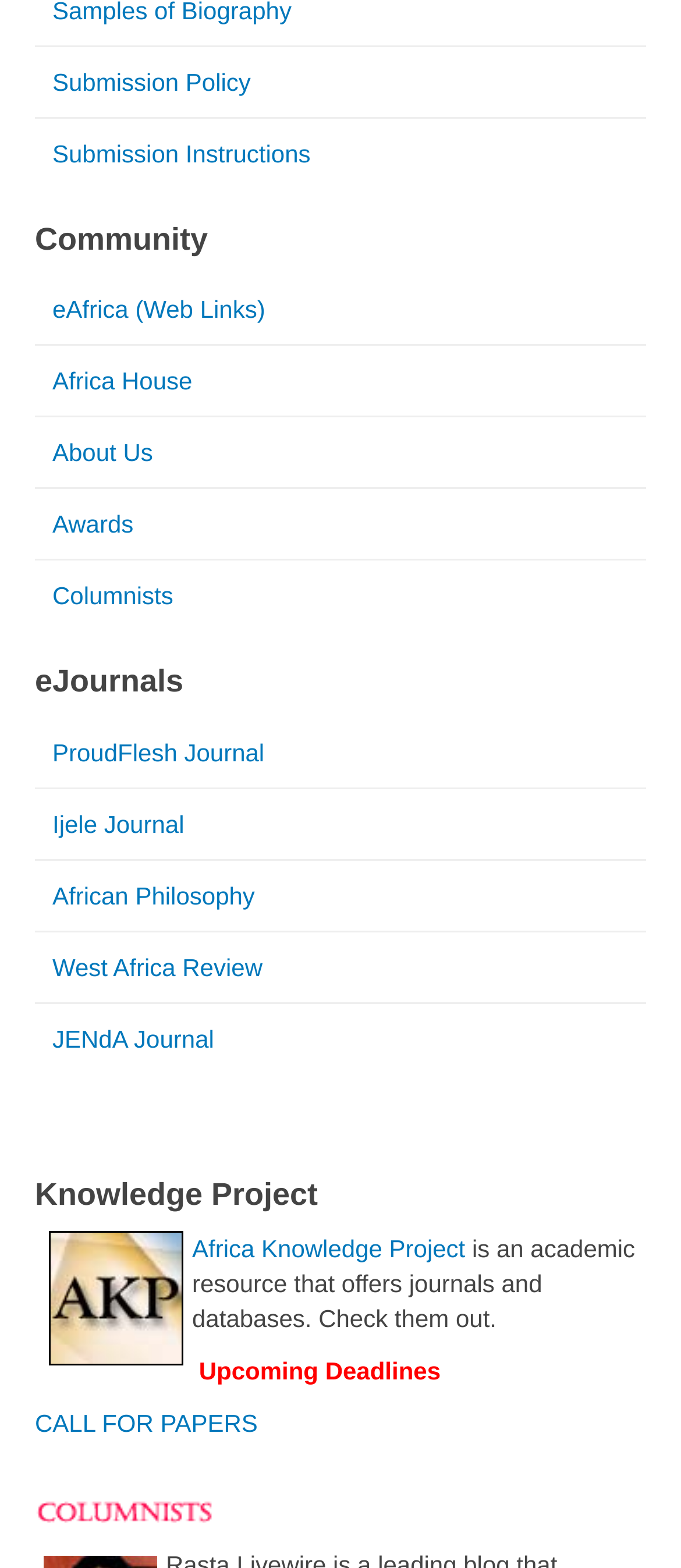Using the given description, provide the bounding box coordinates formatted as (top-left x, top-left y, bottom-right x, bottom-right y), with all values being floating point numbers between 0 and 1. Description: Awards

[0.051, 0.312, 0.949, 0.357]